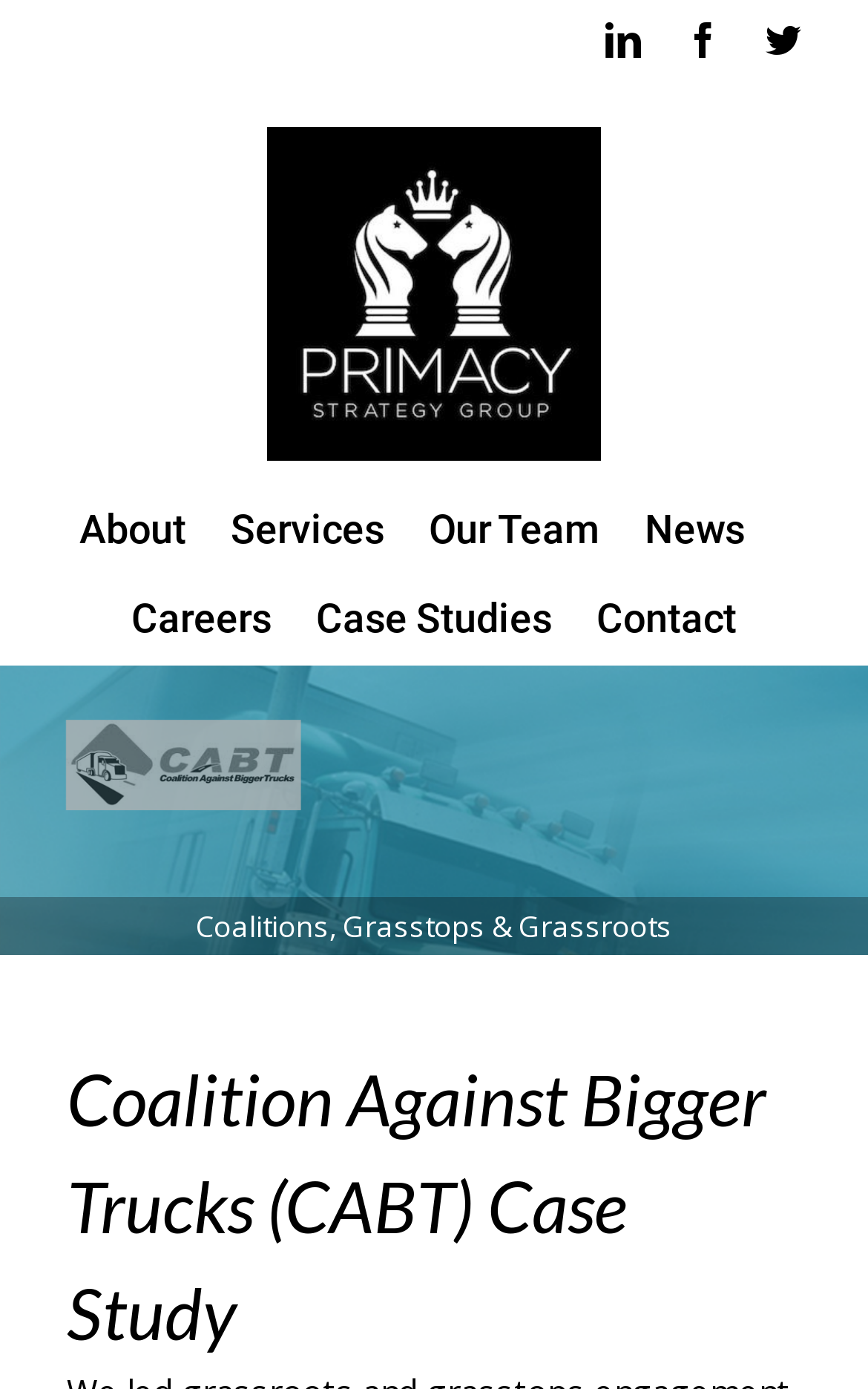Answer the following query with a single word or phrase:
How many social media links are there?

3